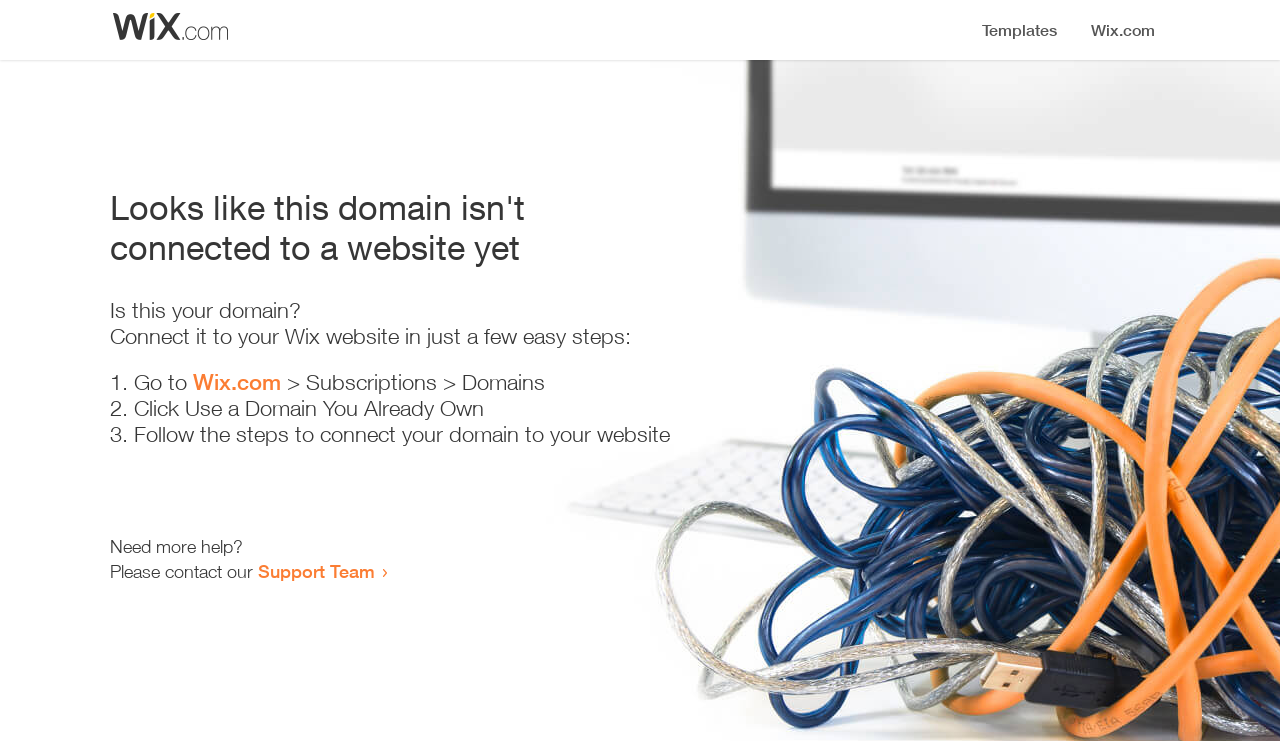Create a detailed description of the webpage's content and layout.

The webpage appears to be an error page, indicating that a domain is not connected to a website yet. At the top, there is a small image, and below it, a heading stating the error message. 

Below the heading, there is a question "Is this your domain?" followed by a brief instruction on how to connect the domain to a Wix website in a few easy steps. 

The instructions are presented in a numbered list format, with three steps. The first step is to go to Wix.com, followed by navigating to Subscriptions and then Domains. The second step is to click "Use a Domain You Already Own", and the third step is to follow the instructions to connect the domain to the website. 

At the bottom of the page, there is a message asking if the user needs more help, and providing a link to contact the Support Team.